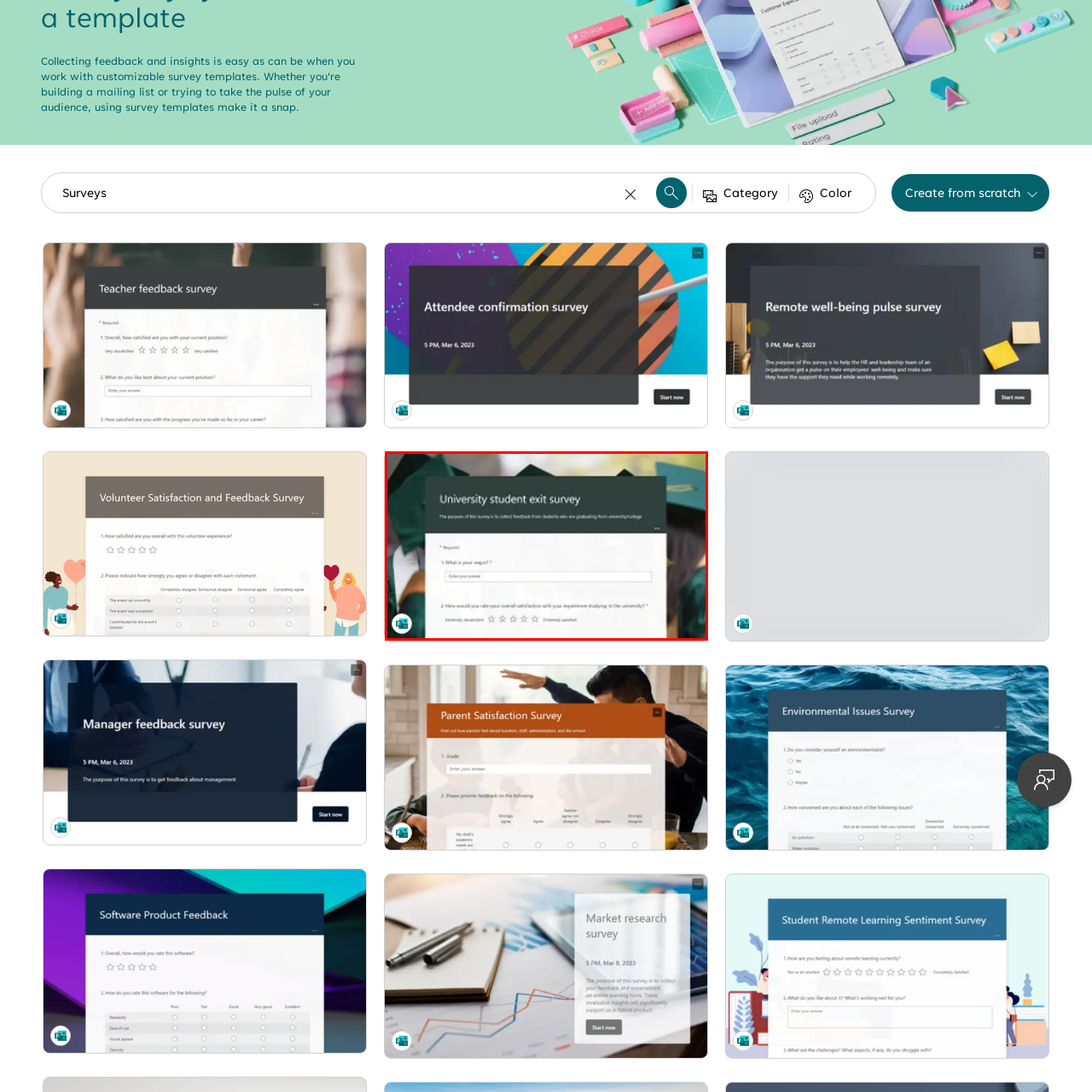View the image highlighted in red and provide one word or phrase: What is the rating system used for overall satisfaction?

Star rating system